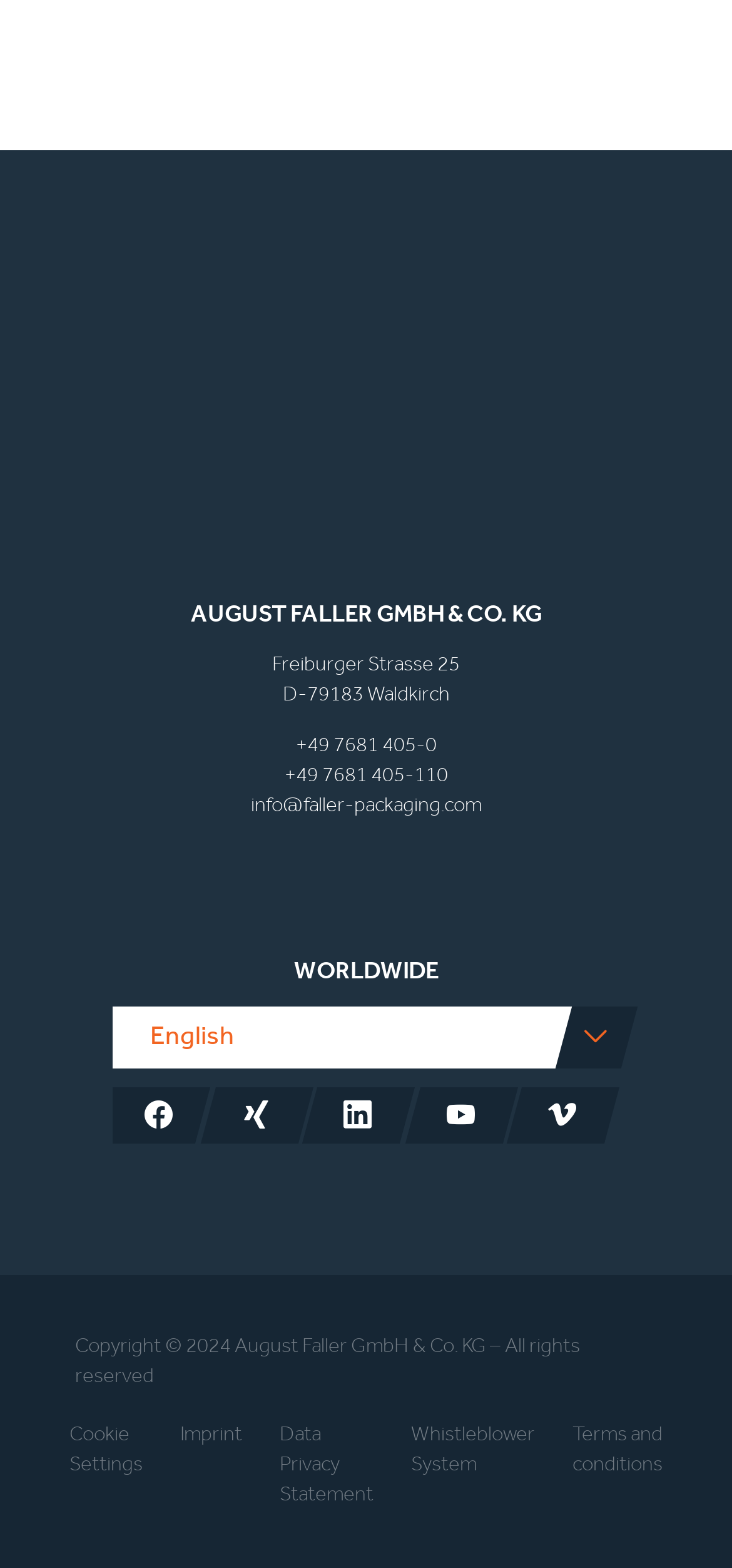What is the email address of the company?
Answer the question with as much detail as possible.

The email address of the company can be found in the link element with the text 'info@faller-packaging.com' located at [0.342, 0.505, 0.658, 0.521].